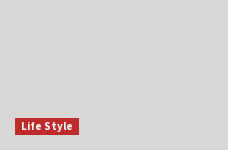Answer this question using a single word or a brief phrase:
What is the background color of the webpage?

gray